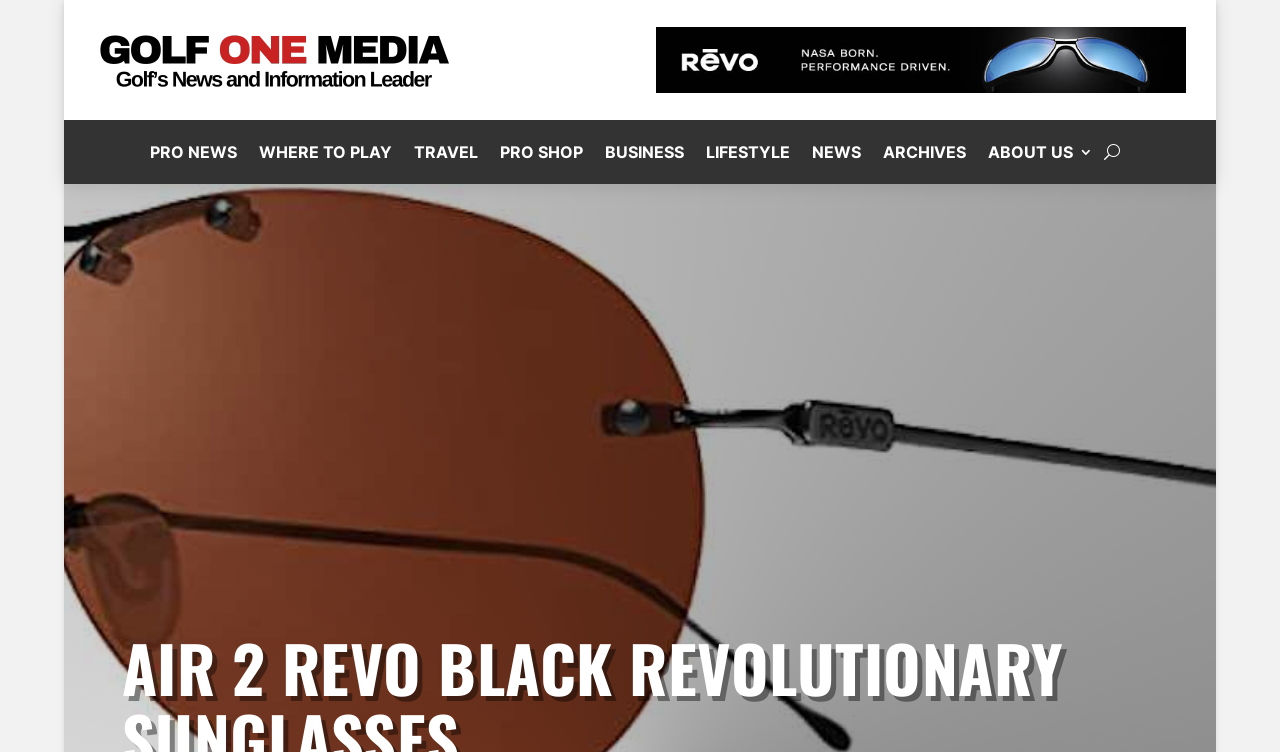Offer a thorough description of the webpage.

The webpage appears to be a golf-related website, specifically showcasing the Air 2 Revo Black with Drive Lens sunglasses. At the top-left corner, there is a logo image accompanied by a link. On the top-right corner, there is another image with a link. 

Below these images, there is a navigation menu consisting of 8 links: 'PRO NEWS', 'WHERE TO PLAY', 'TRAVEL', 'PRO SHOP', 'BUSINESS', 'LIFESTYLE', 'NEWS', and 'ARCHIVES'. These links are positioned horizontally, with 'PRO NEWS' on the left and 'ARCHIVES' on the right. 

To the right of the navigation menu, there is a button labeled 'U'. The button is positioned near the top-right edge of the page. 

The webpage's title, 'Air 2 Revo Black REVOlutionary Sunglasses - Golf One Media', is prominently displayed, suggesting that the page is focused on showcasing these sunglasses.